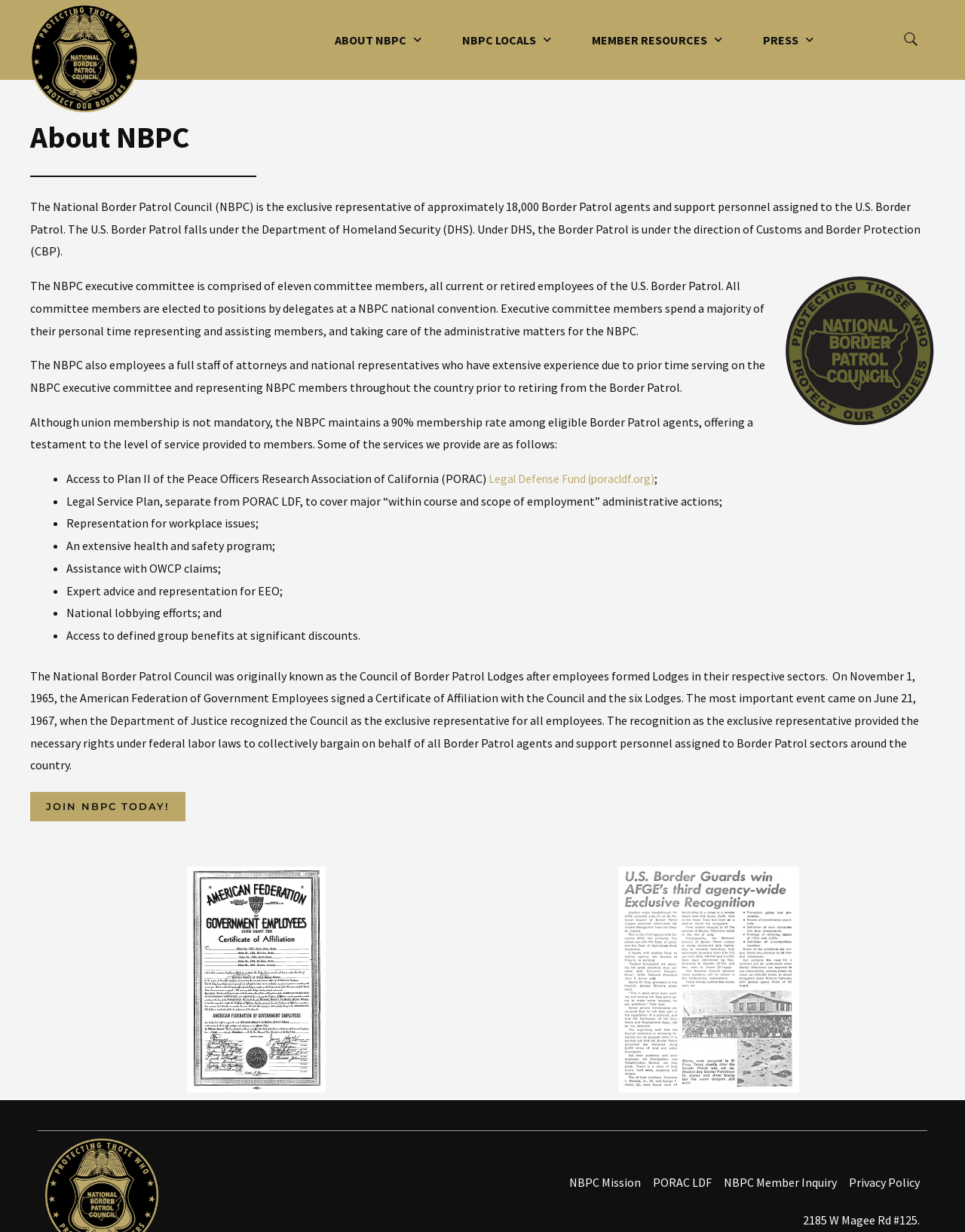Please answer the following question using a single word or phrase: 
What is the address of the NBPC?

2185 W Magee Rd #125